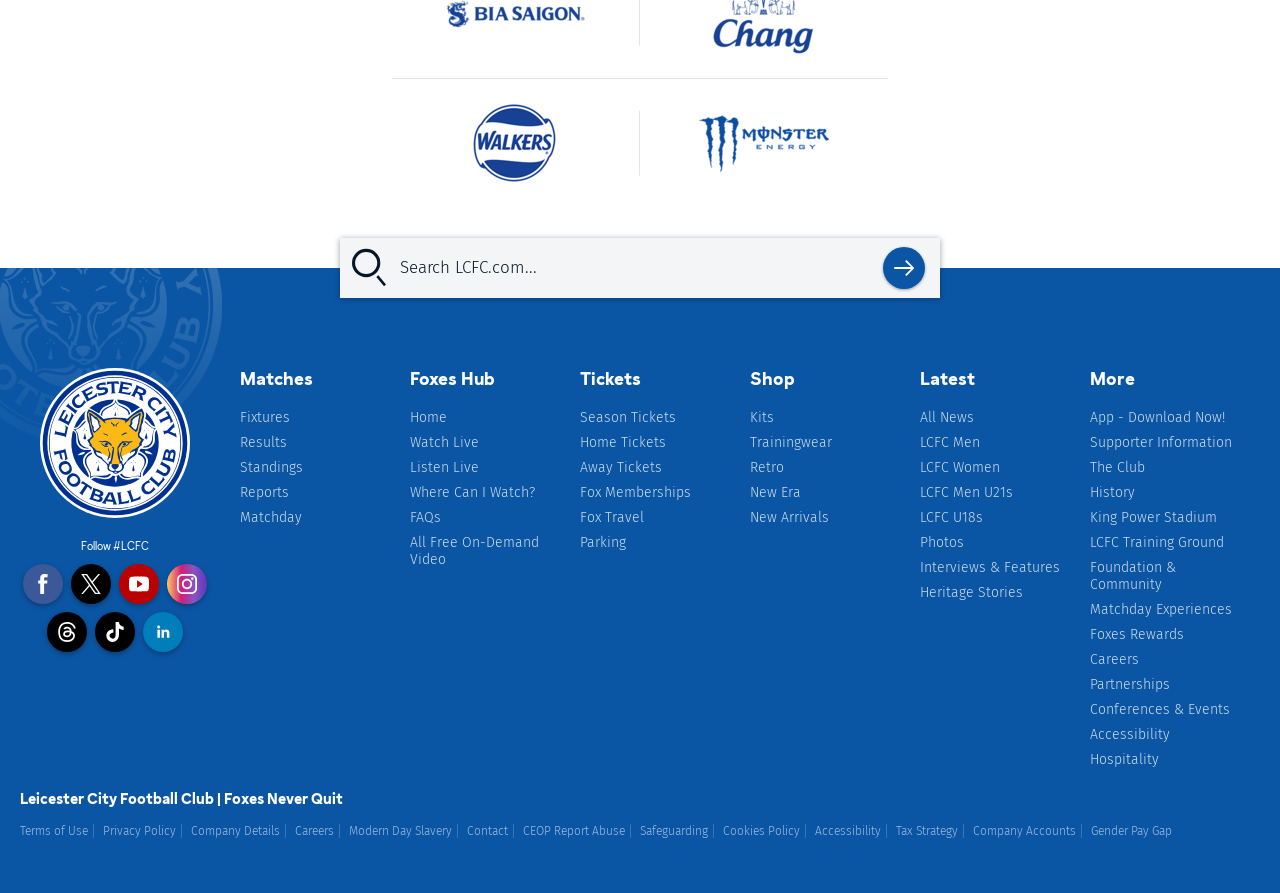Give a succinct answer to this question in a single word or phrase: 
What is the name of the football club?

Leicester City